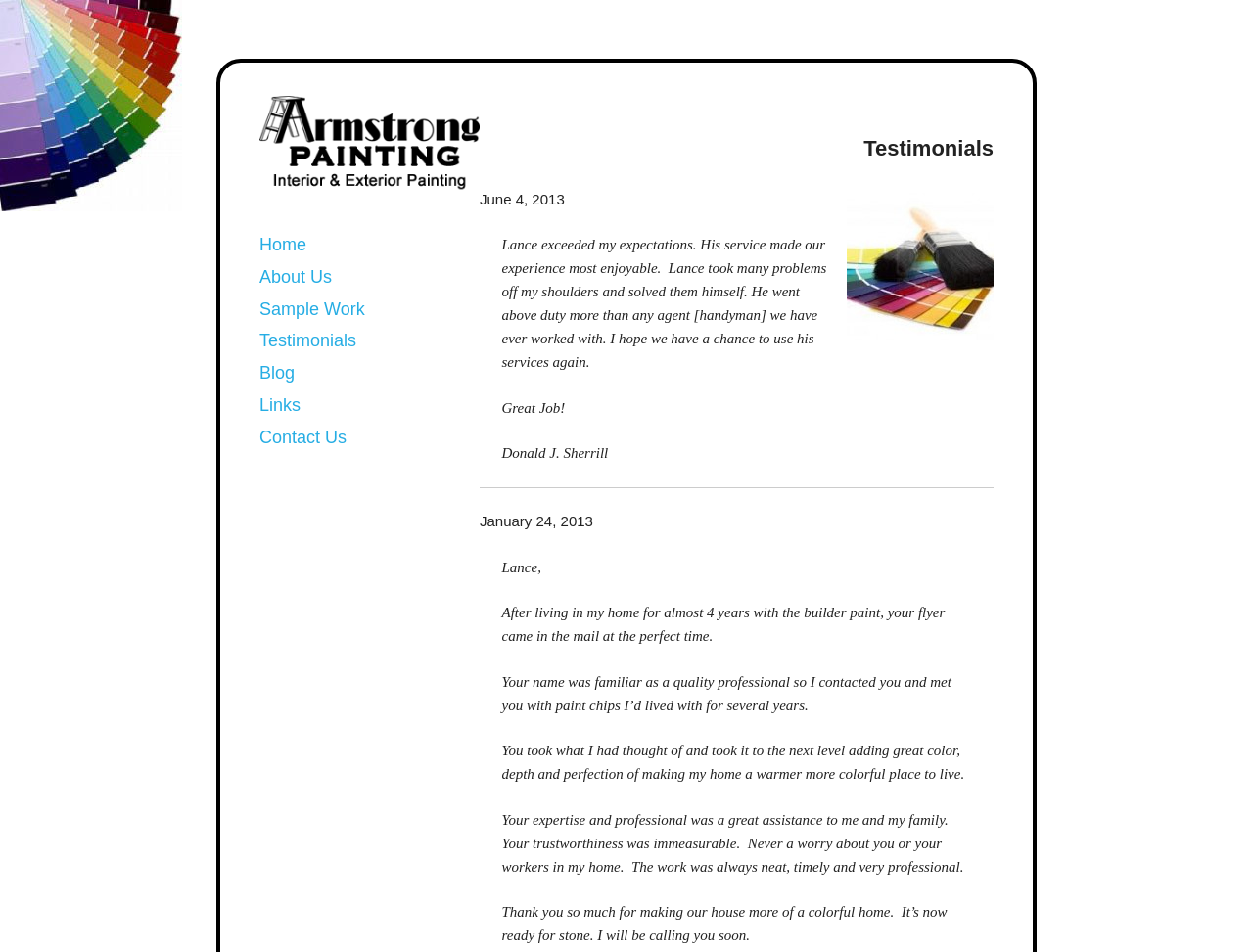Find the bounding box coordinates for the area that should be clicked to accomplish the instruction: "Click on the 'Skip to content' link".

[0.207, 0.24, 0.3, 0.274]